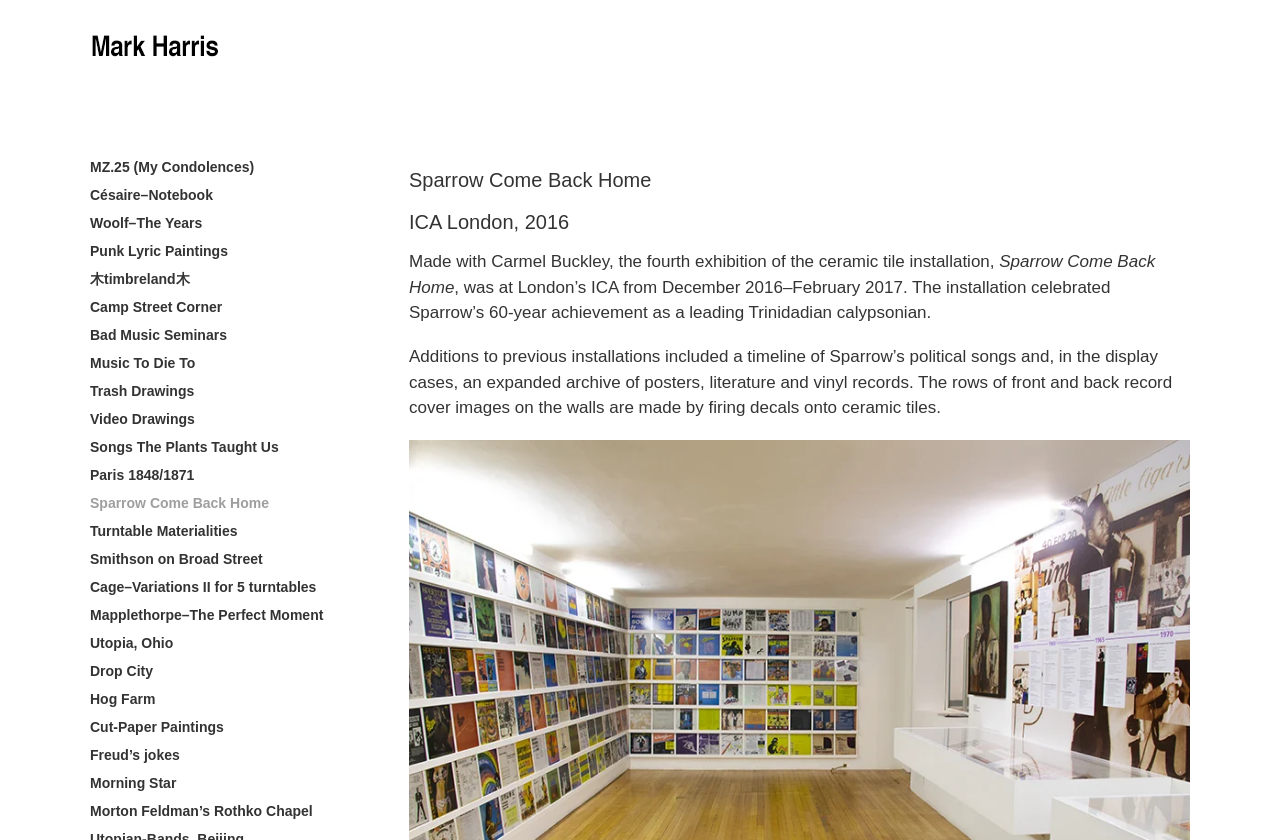What type of objects are displayed in the cases?
Look at the screenshot and give a one-word or phrase answer.

posters, literature and vinyl records